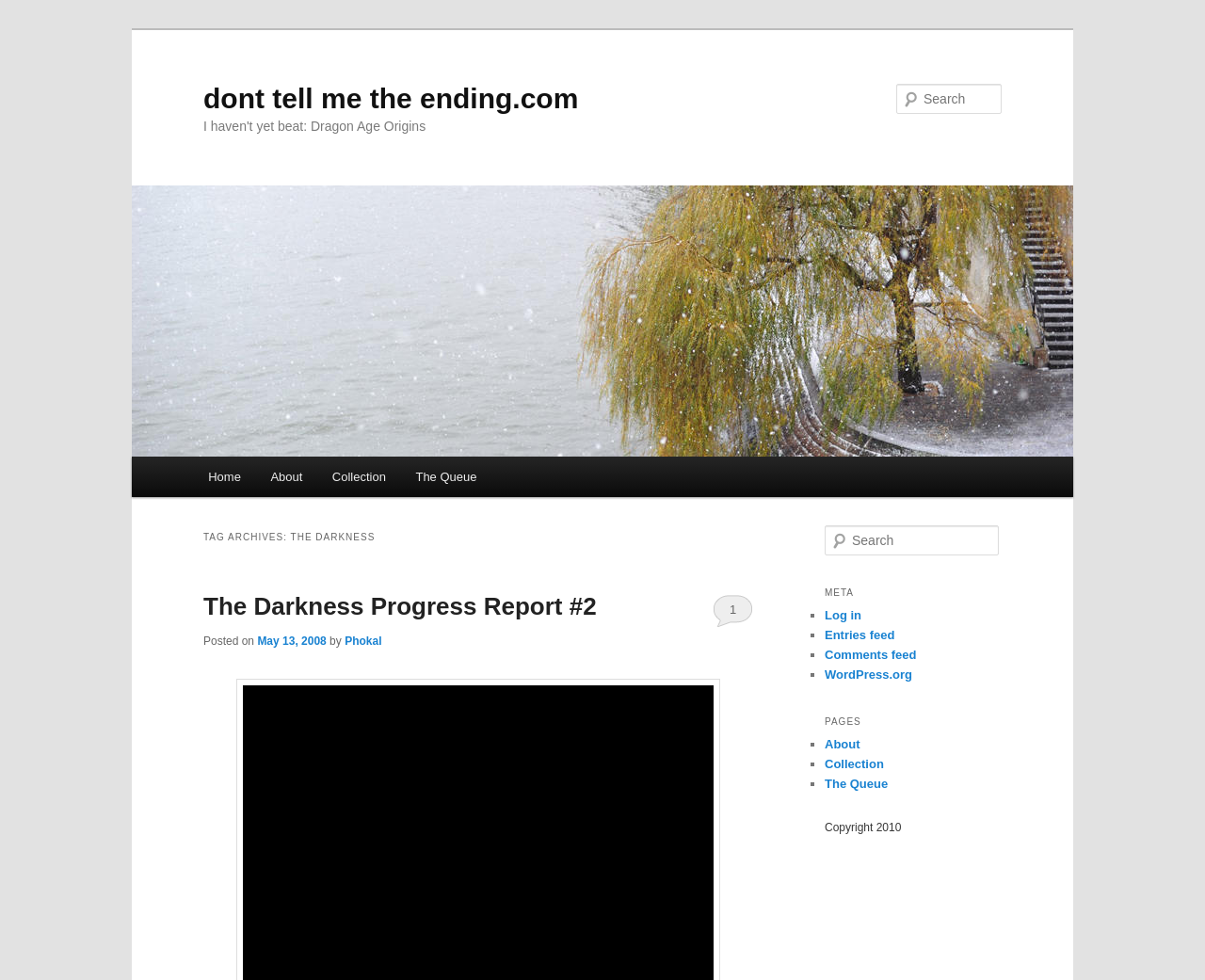Provide your answer in a single word or phrase: 
What is the text of the first heading?

dont tell me the ending.com